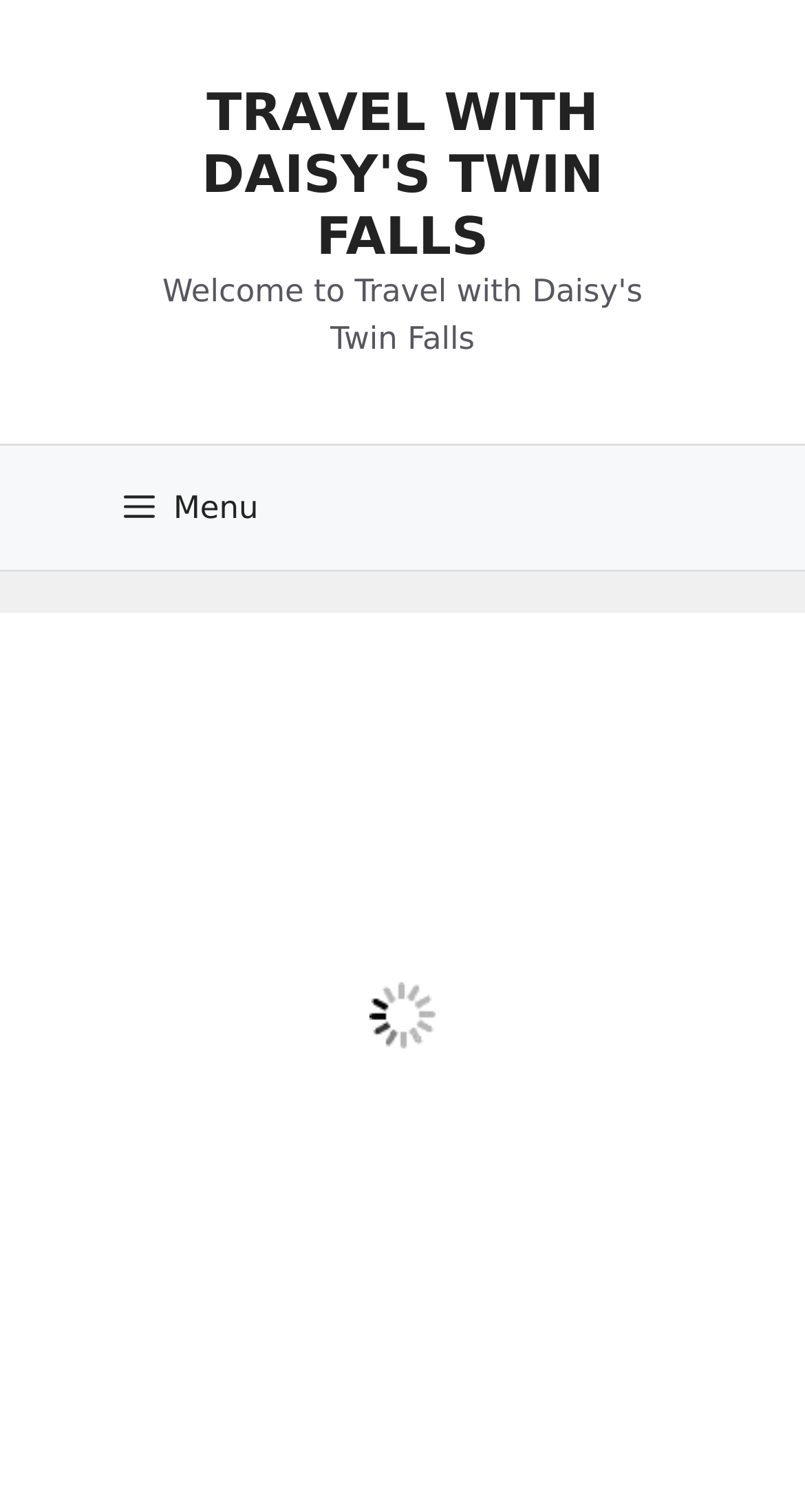Determine the bounding box of the UI element mentioned here: "Travel with Daisy's Twin Falls". The coordinates must be in the format [left, top, right, bottom] with values ranging from 0 to 1.

[0.25, 0.055, 0.75, 0.176]